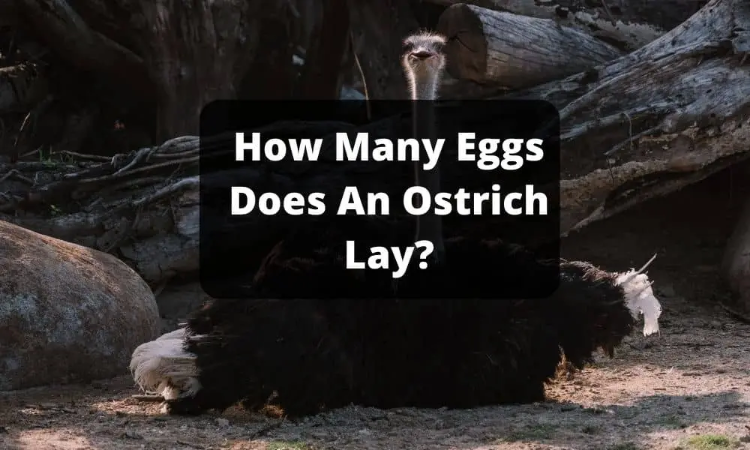What is the purpose of the text overlay?
Based on the visual content, answer with a single word or a brief phrase.

To educate the audience